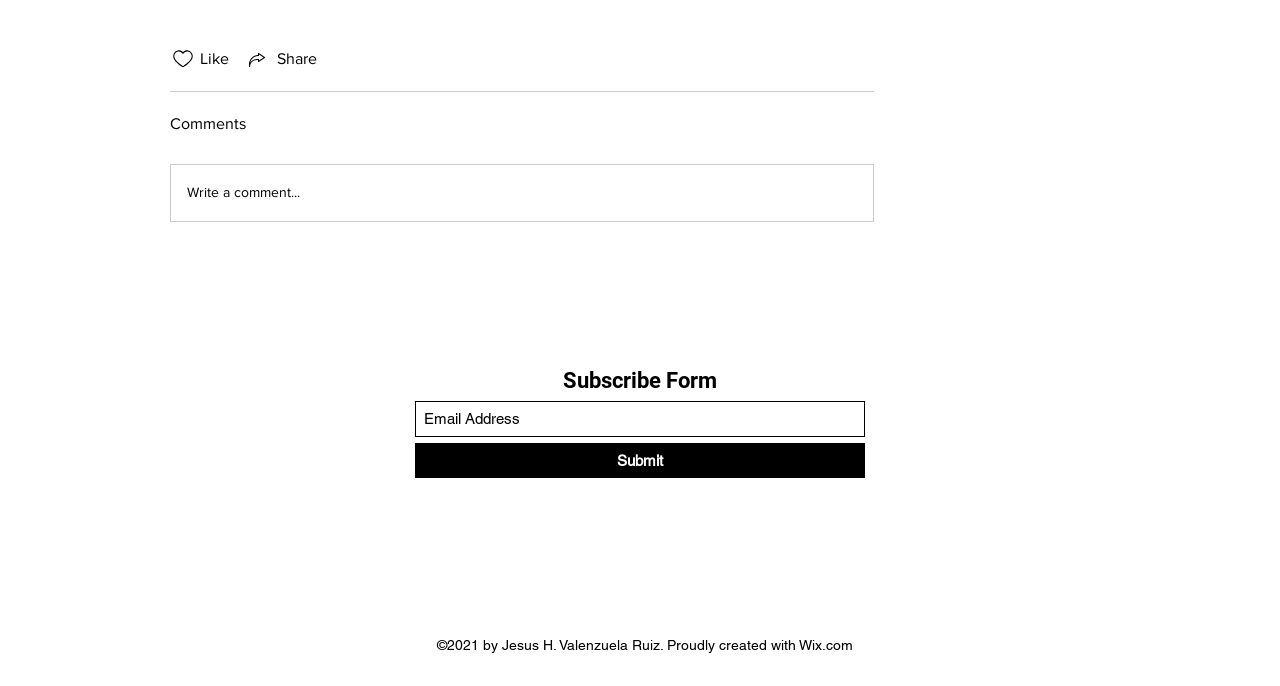What is the function of the 'Submit' button?
Respond to the question with a well-detailed and thorough answer.

The 'Submit' button is located next to the 'Email Address' textbox, which is required. This suggests that the 'Submit' button is used to submit the email address entered in the textbox, likely for subscription purposes.